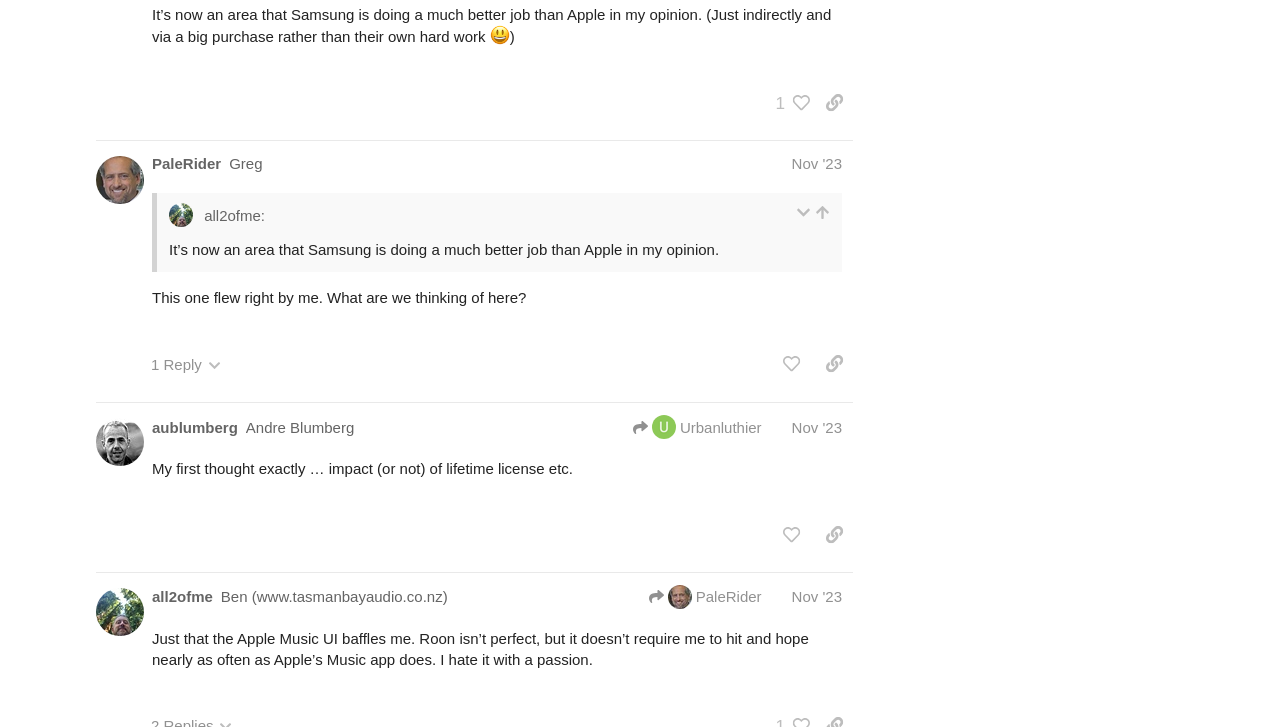Find and provide the bounding box coordinates for the UI element described here: "title="like this post"". The coordinates should be given as four float numbers between 0 and 1: [left, top, right, bottom].

[0.604, 0.712, 0.633, 0.759]